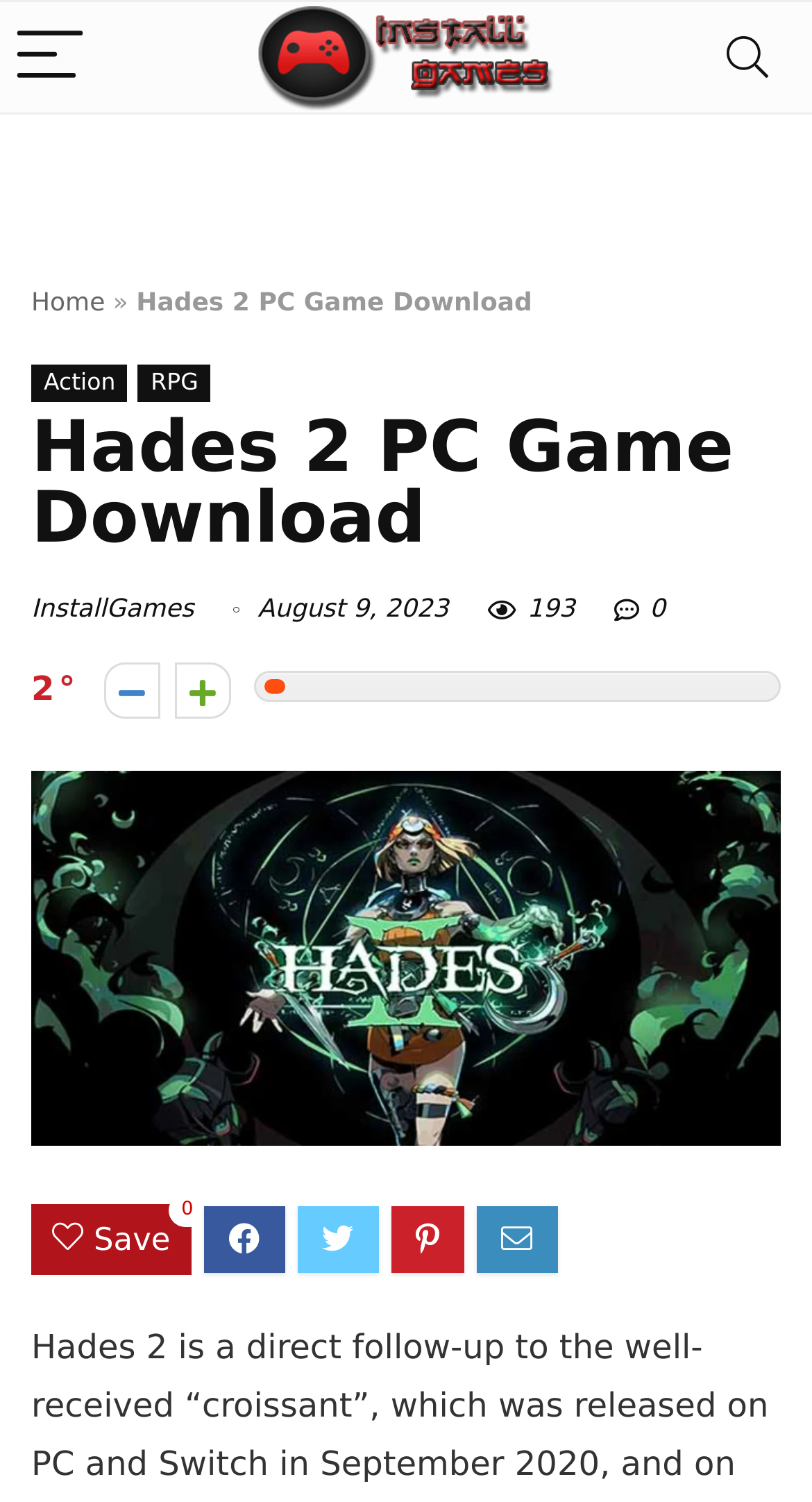Describe all significant elements and features of the webpage.

The webpage is about Hades 2 PC Game Download. At the top left corner, there is a button labeled "Menu" with a small image beside it. To the right of the "Menu" button, there is a larger image with the text "Install Games" on it. On the top right corner, there is a "Search" button.

Below the top navigation bar, there are links to "Home" and several game genres, including "Action" and "RPG". The main title "Hades 2 PC Game Download" is displayed prominently in the middle of the page.

Under the title, there is a section with a link to "InstallGames" and some text indicating the date "August 9, 2023", a number "193", and a link labeled "0". 

To the right of this section, there is a table with two buttons containing icons and a text "2". Below this table, there is a large image that takes up most of the page, which is likely a screenshot or a promotional image for the game Hades 2.

At the bottom of the page, there is a button labeled "Save".